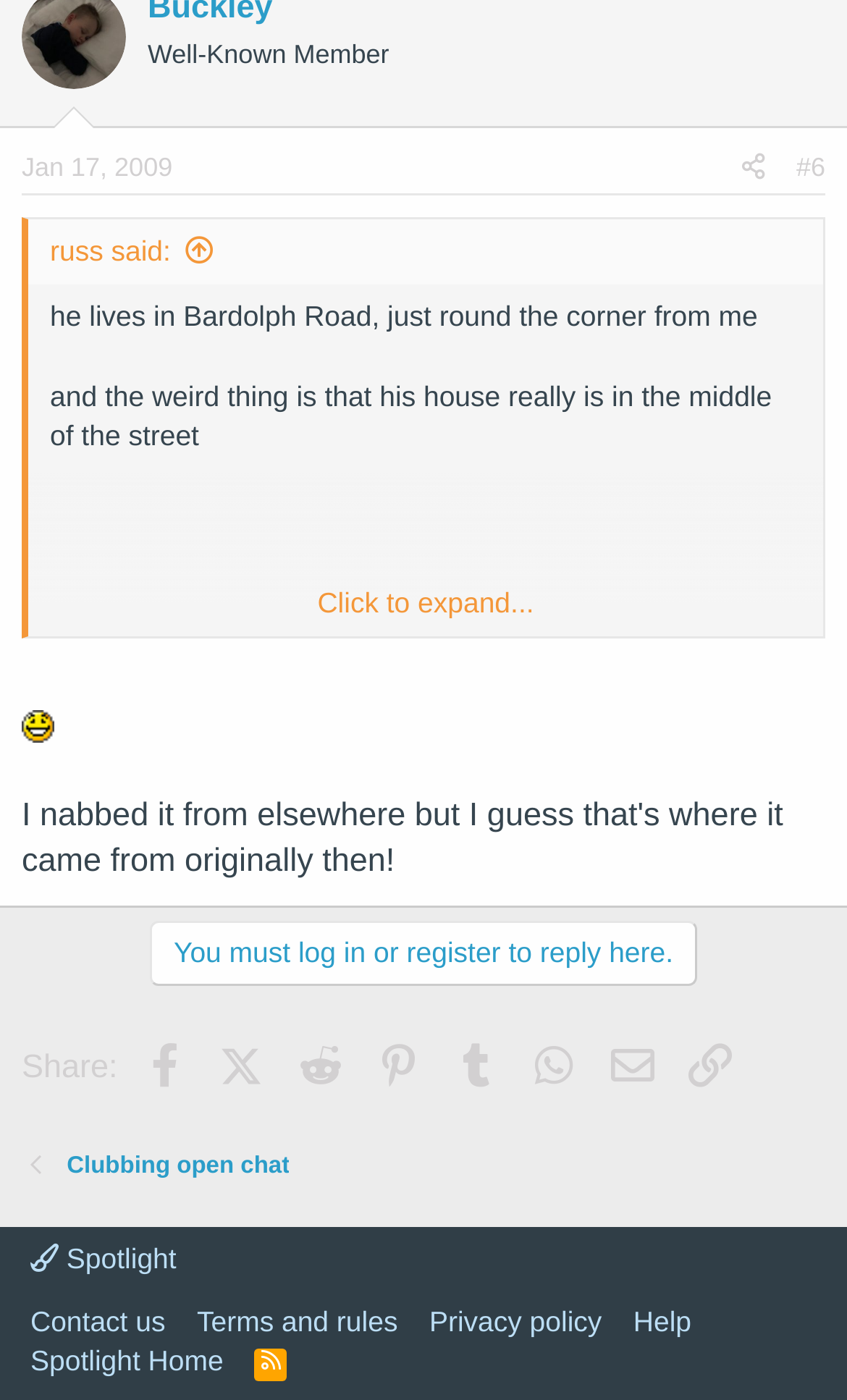With reference to the screenshot, provide a detailed response to the question below:
What is the text of the button in the blockquote?

The blockquote has a button with the text 'Click to expand...'.